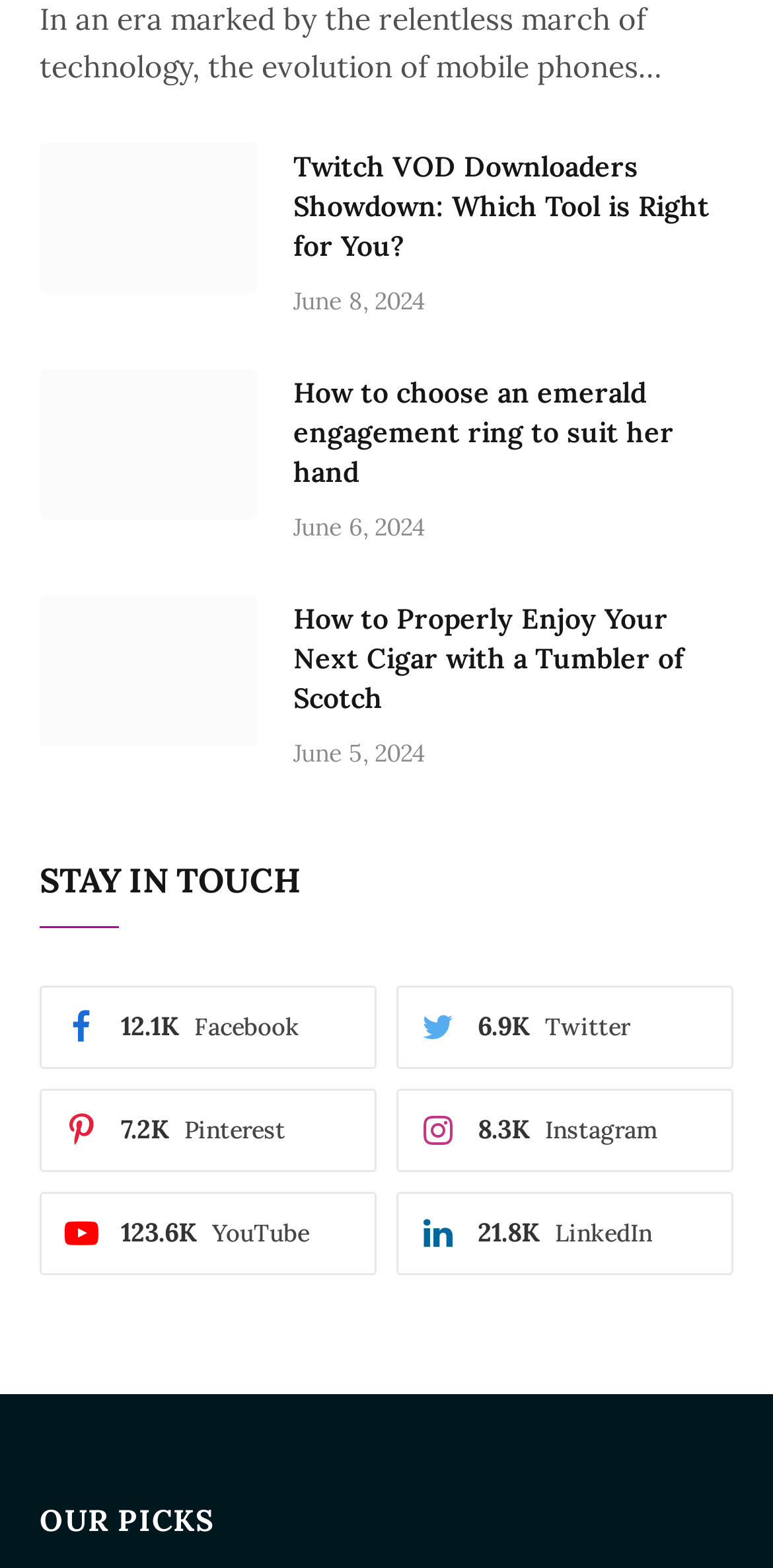Please predict the bounding box coordinates of the element's region where a click is necessary to complete the following instruction: "Explore the Pinterest page". The coordinates should be represented by four float numbers between 0 and 1, i.e., [left, top, right, bottom].

[0.051, 0.694, 0.487, 0.748]